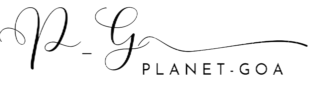Offer a detailed narrative of what is shown in the image.

The image features a stylized logo for "PG PLANET·GOA," characterized by elegant typography. The letters 'P' and 'G' are artistically designed, with a flowing script that adds a sense of creativity and sophistication. Beneath the initials, the words "PLANET·GOA" are presented in a clean, modern font, enhancing the overall aesthetic appeal of the logo. This branding likely evokes a connection to Goa, suggesting a focus on travel, culture, or lifestyle associated with the region. The visual design balances contemporary elements with a personal touch, making it visually engaging for the audience.